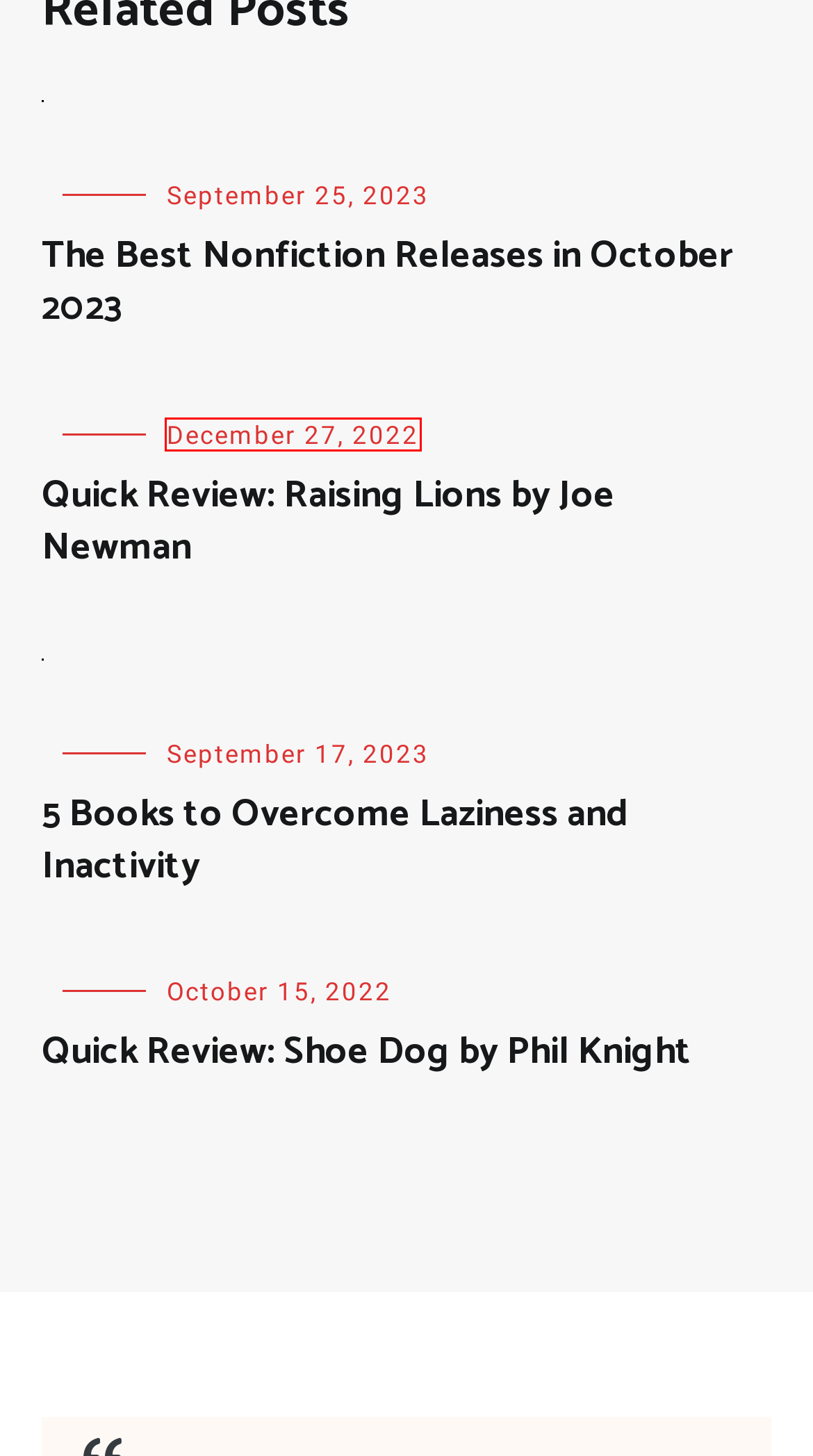Examine the screenshot of a webpage with a red bounding box around a specific UI element. Identify which webpage description best matches the new webpage that appears after clicking the element in the red bounding box. Here are the candidates:
A. Quick Review: Shoe Dog by Phil Knight | BookLab by Bjorn
B. The Best Upcoming Nonfiction February Releases in 2024
C. Great Books List – Find Your Next Great Book!
D. Quick Review: Raising Lions by Joe Newman
E. Contact BookLab | BookLab by Bjorn
F. The Best Nonfiction Releases in January 2024
G. Articles | BookLab by Bjorn
H. Blog Tool, Publishing Platform, and CMS – WordPress.org

D